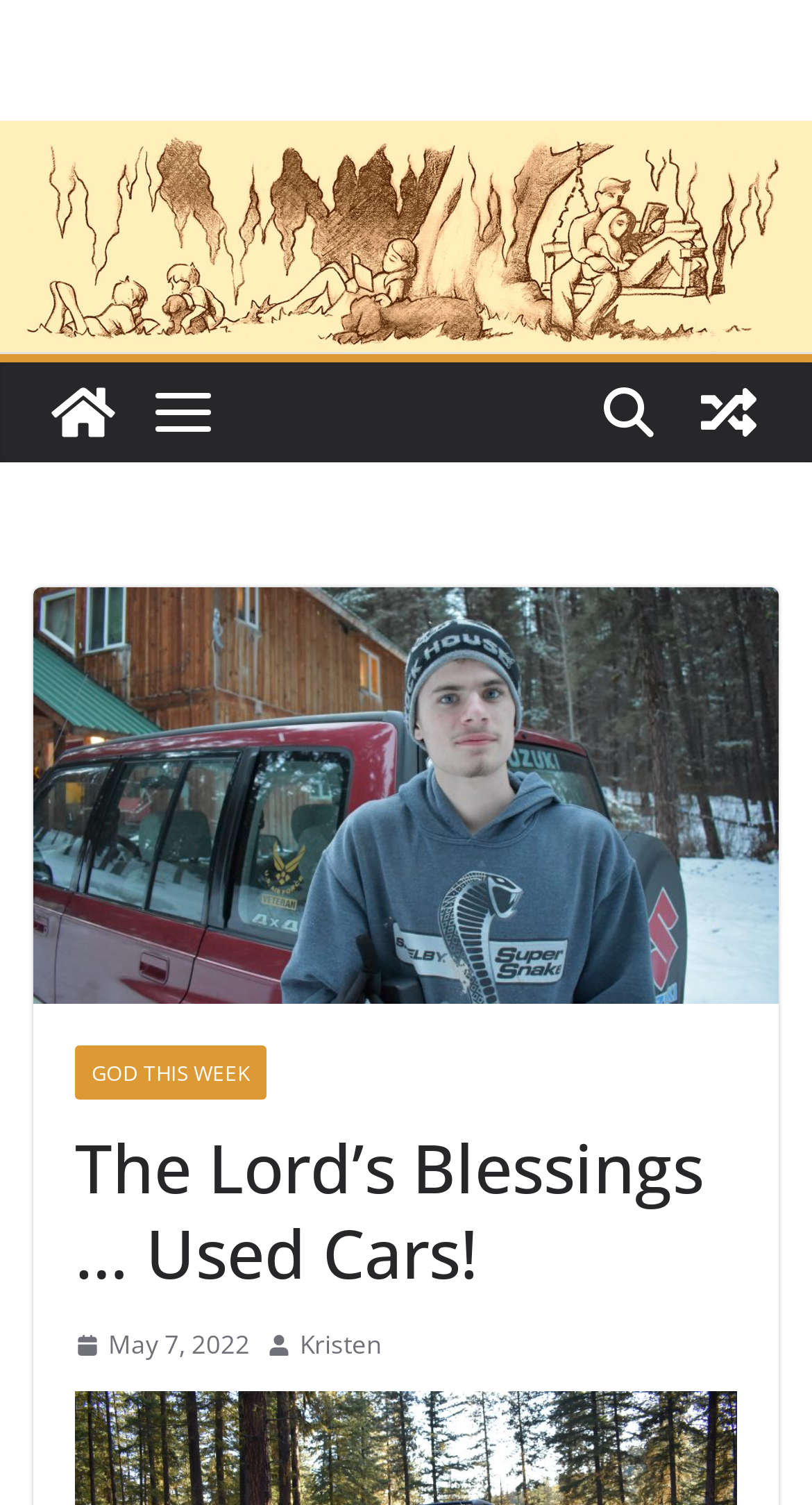Provide a short answer using a single word or phrase for the following question: 
What is the name of the website?

KristenJoyWilks.com